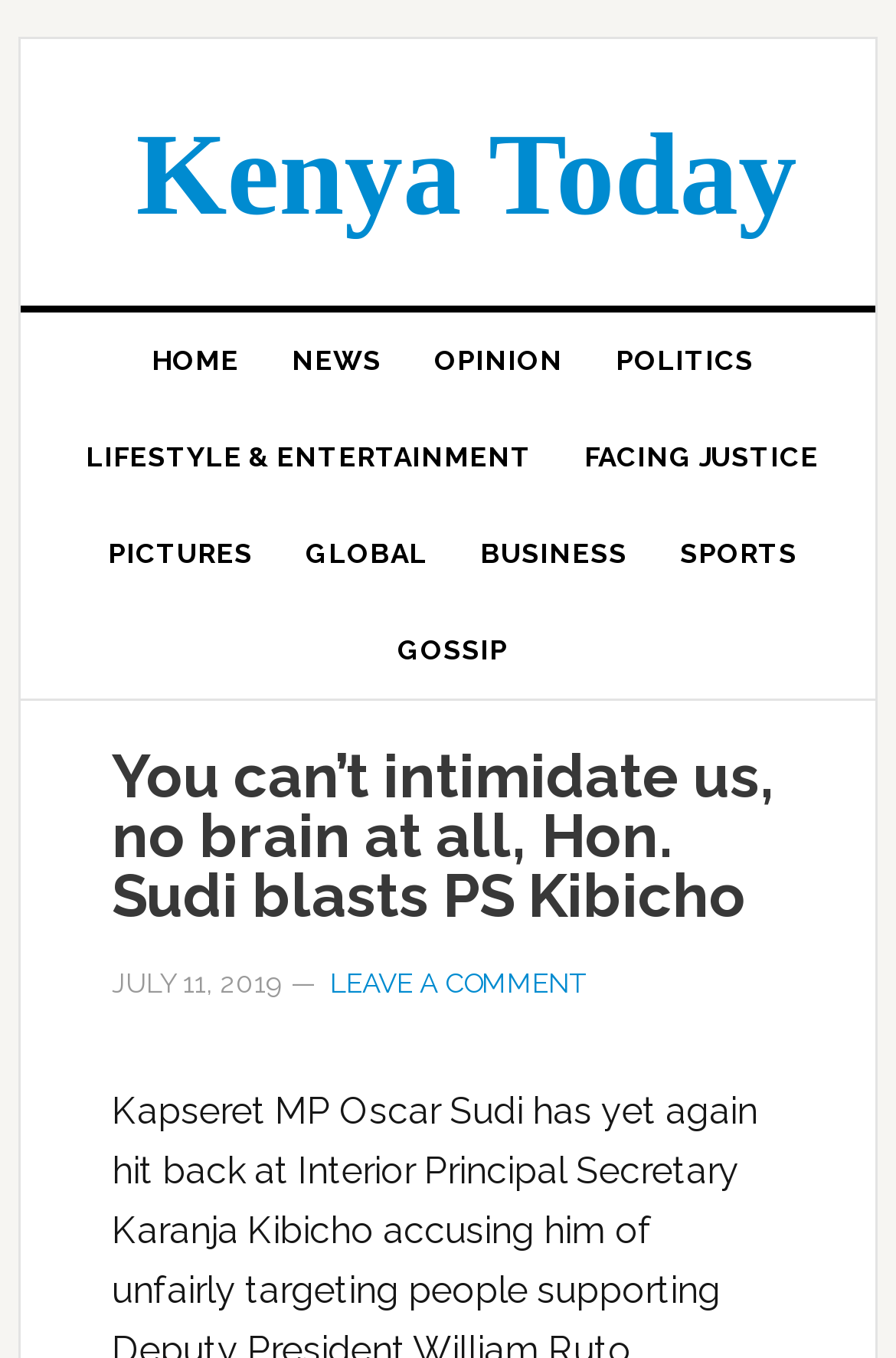Locate the bounding box coordinates of the element that should be clicked to fulfill the instruction: "browse active topics".

None